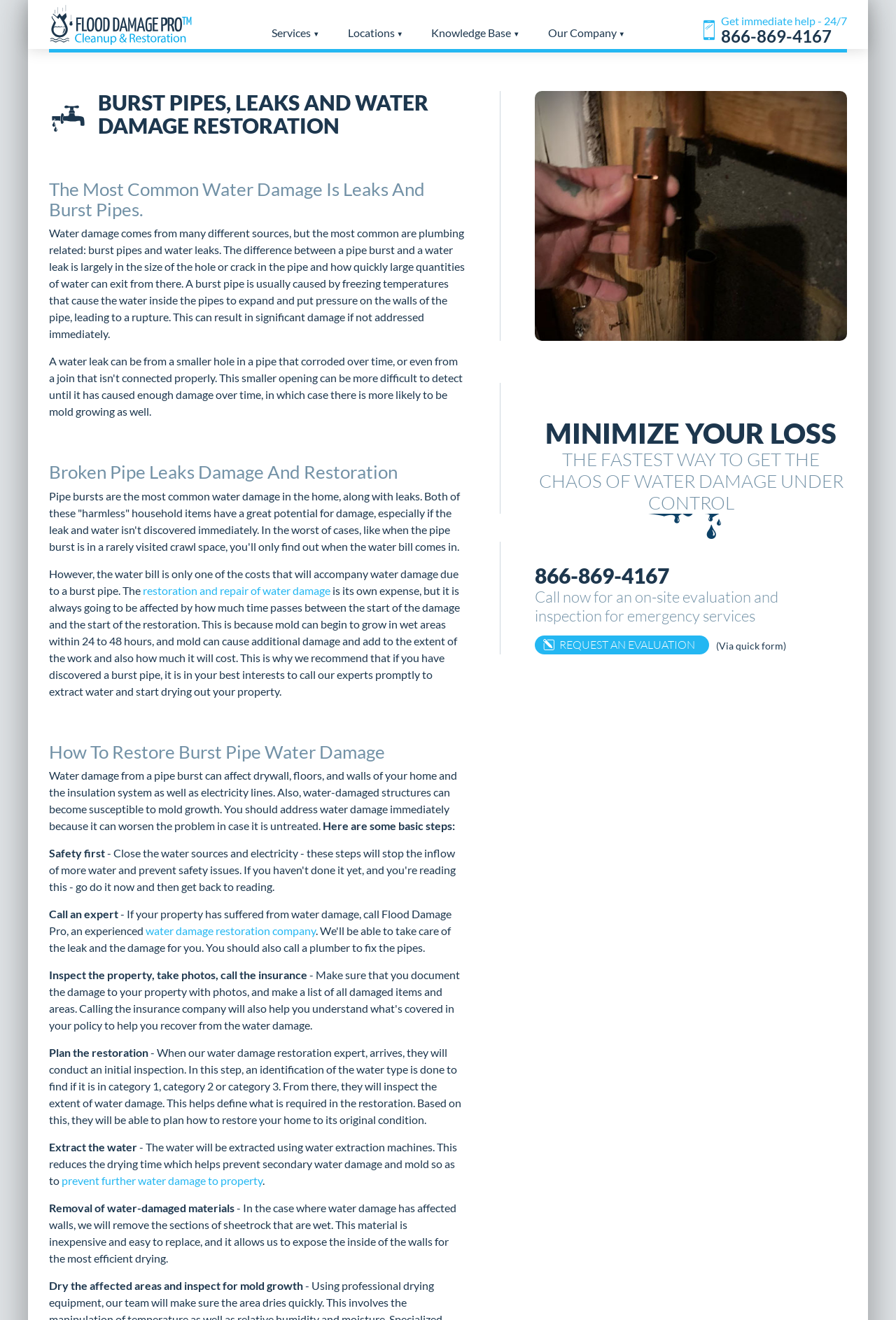Please locate the clickable area by providing the bounding box coordinates to follow this instruction: "Click the 'Flood Damage Pro' link".

[0.055, 0.003, 0.216, 0.034]